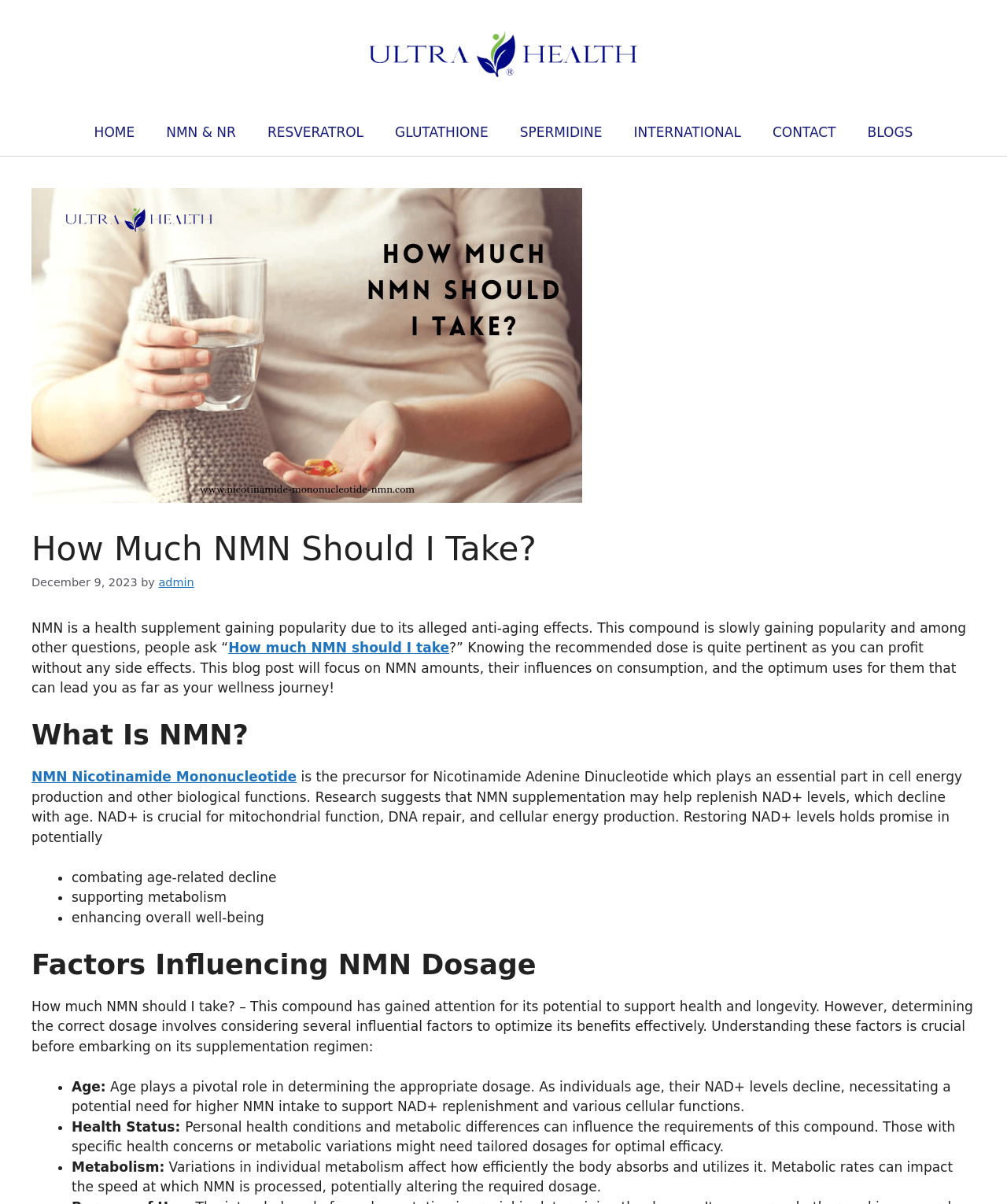What is the name of the website?
Using the information from the image, answer the question thoroughly.

The name of the website can be found in the banner section at the top of the webpage, where it says 'Ultra Health'.